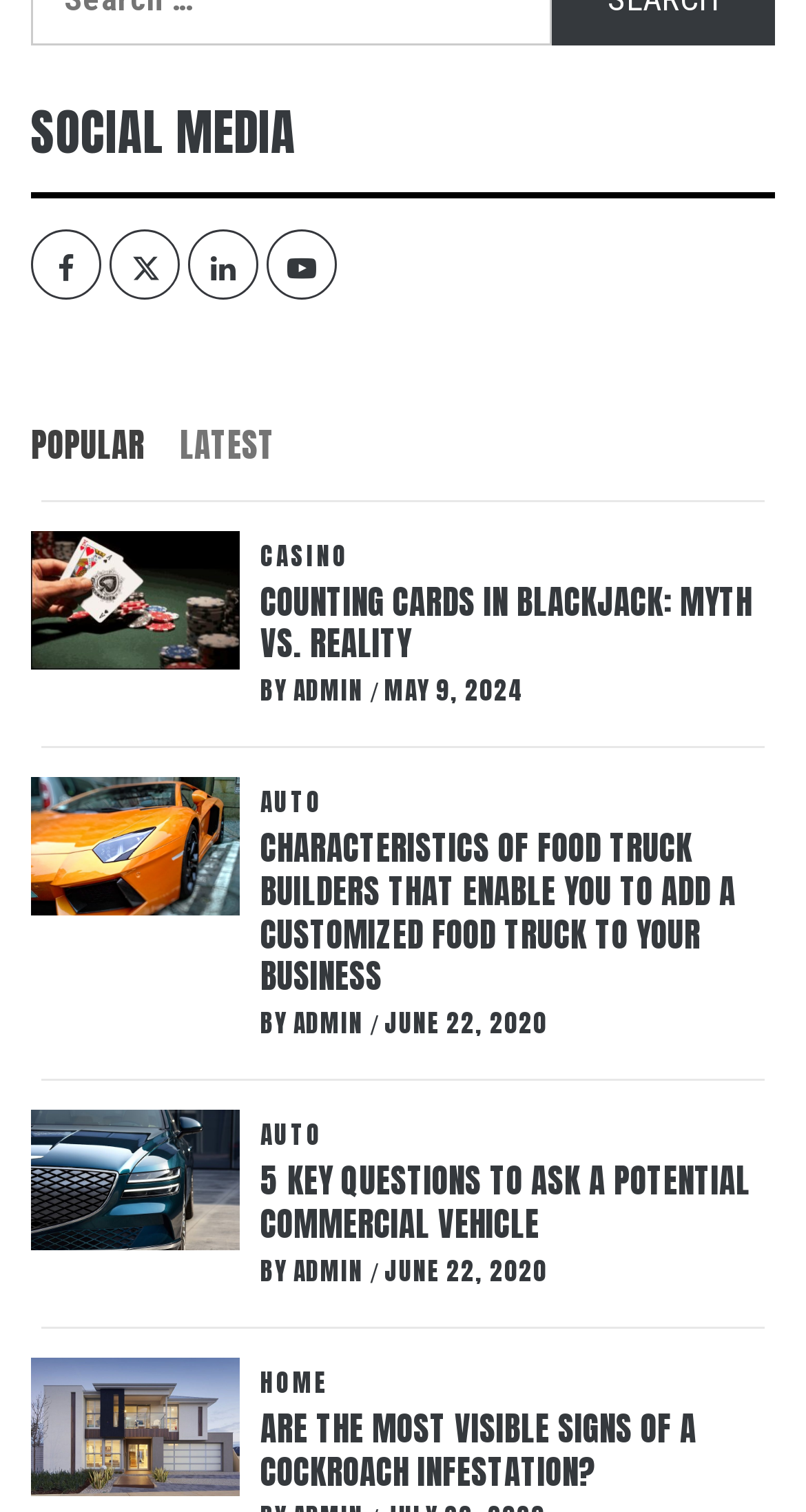Use the details in the image to answer the question thoroughly: 
What is the category of the first article?

The first article has a link 'CASINO' above its heading, indicating that it belongs to the CASINO category.